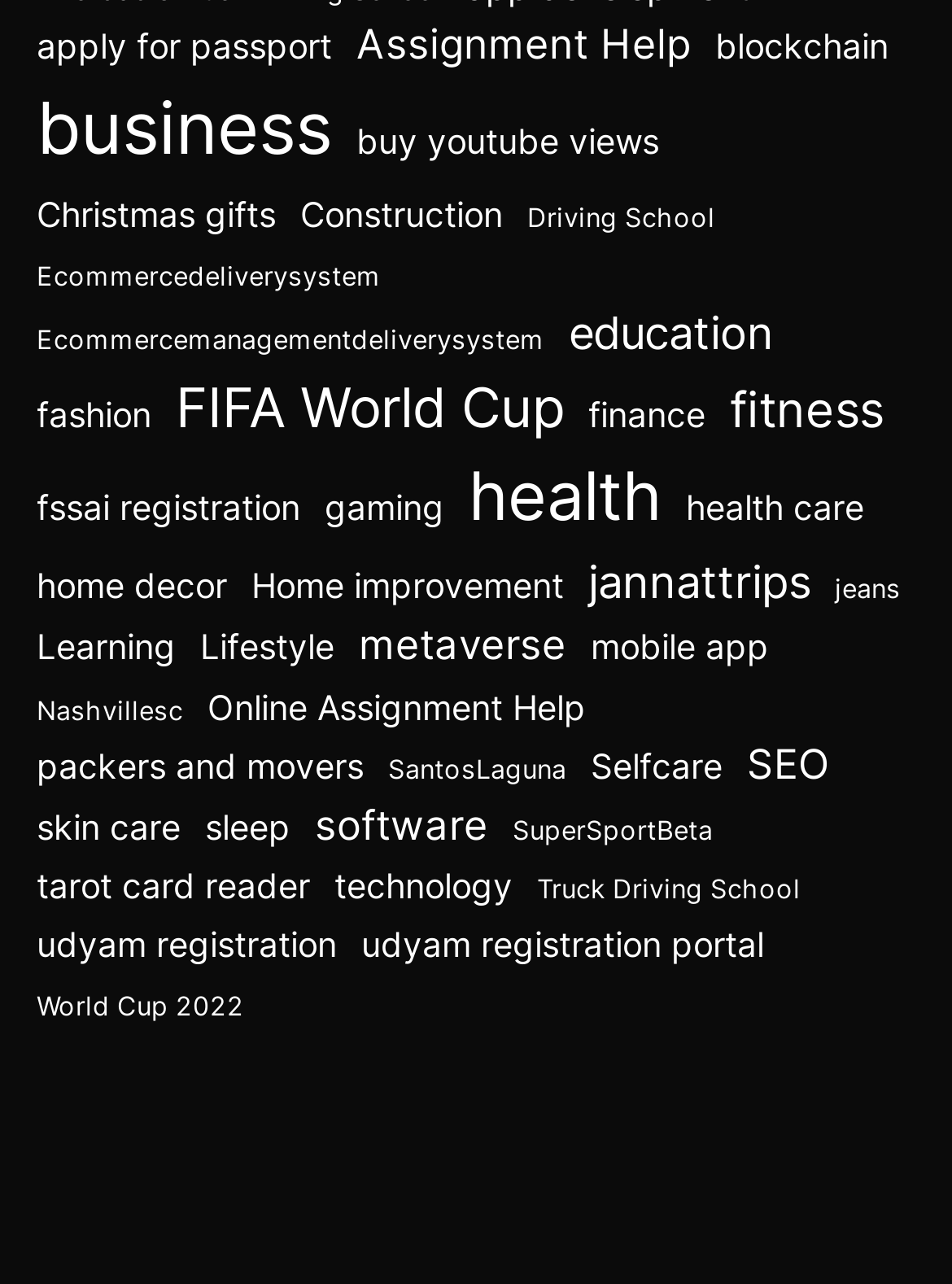Which category is located at the top-left corner of the webpage?
Using the image, give a concise answer in the form of a single word or short phrase.

apply for passport